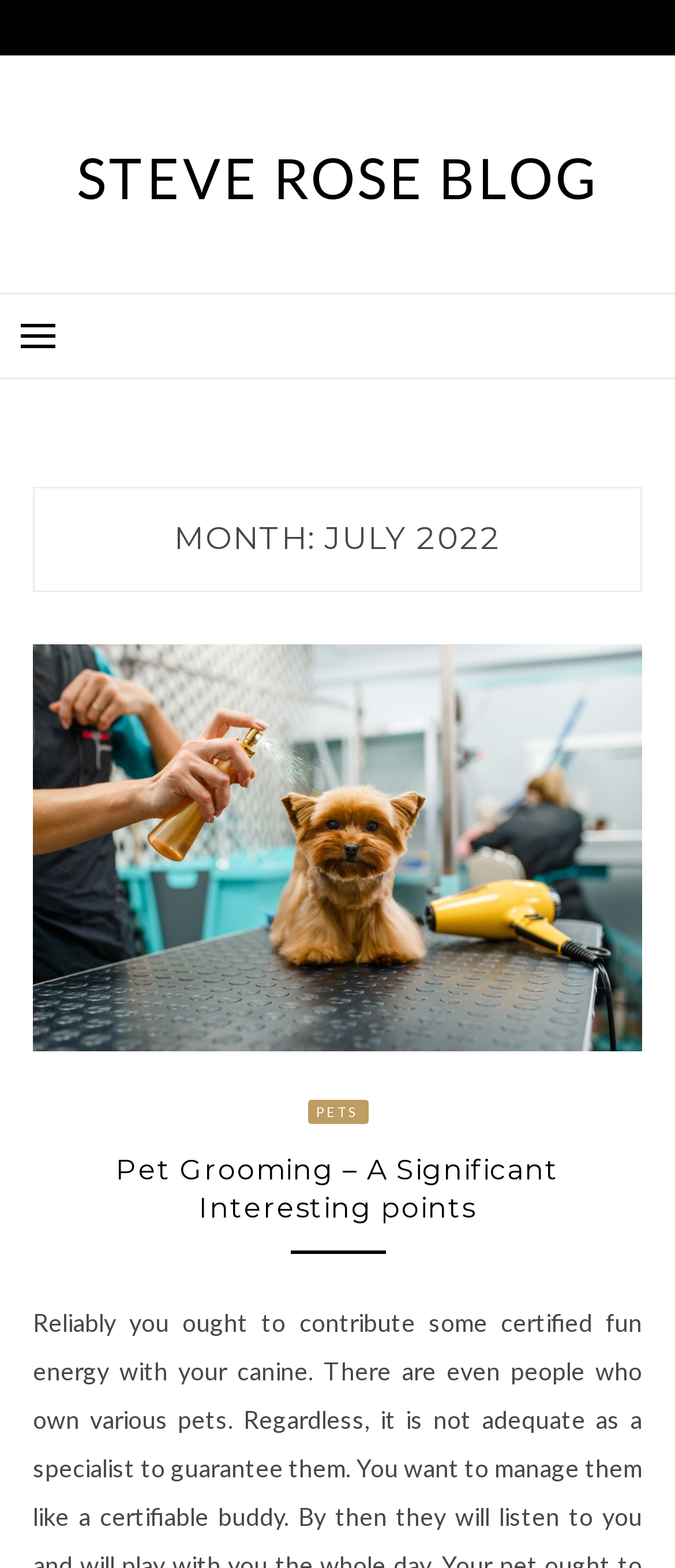Please give a concise answer to this question using a single word or phrase: 
What is the title of the subheading under the main heading?

MONTH: JULY 2022